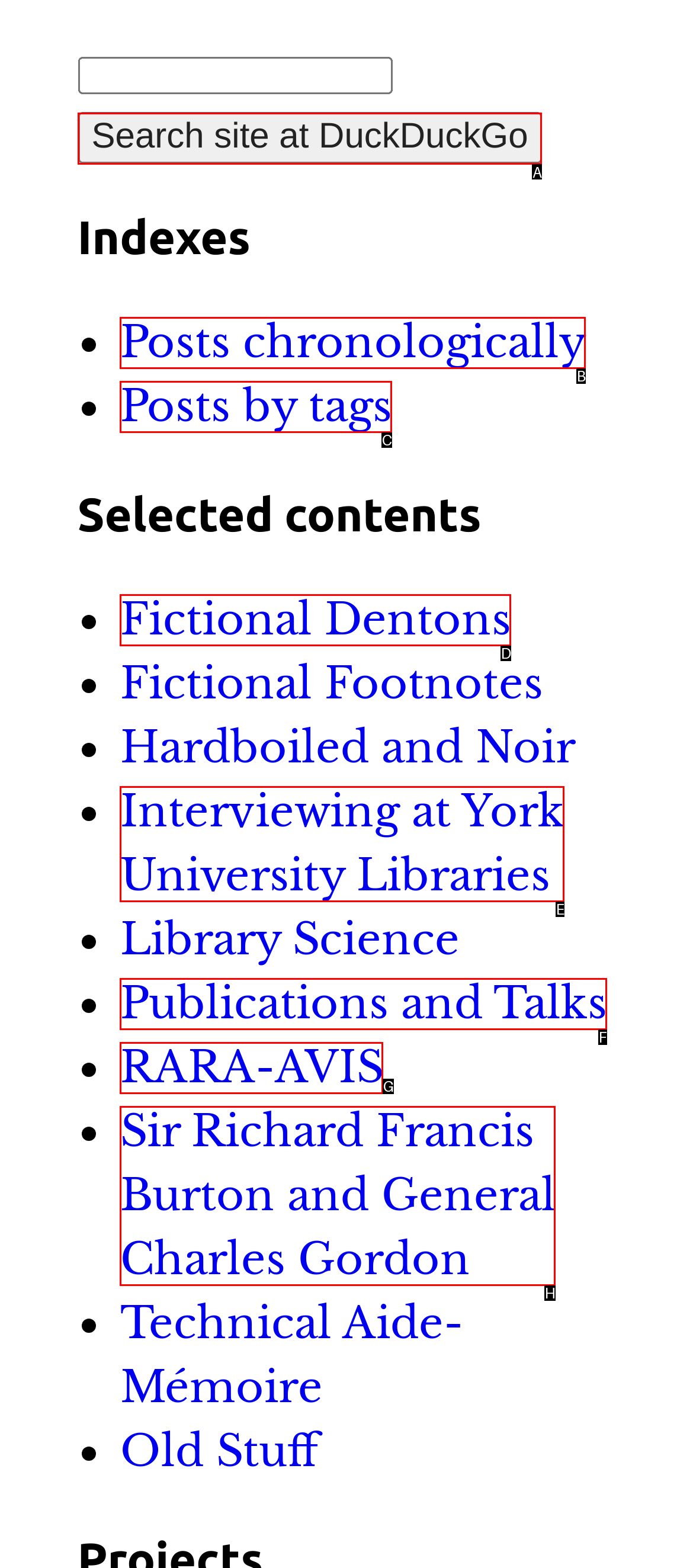Identify which lettered option to click to carry out the task: Search site at DuckDuckGo. Provide the letter as your answer.

A